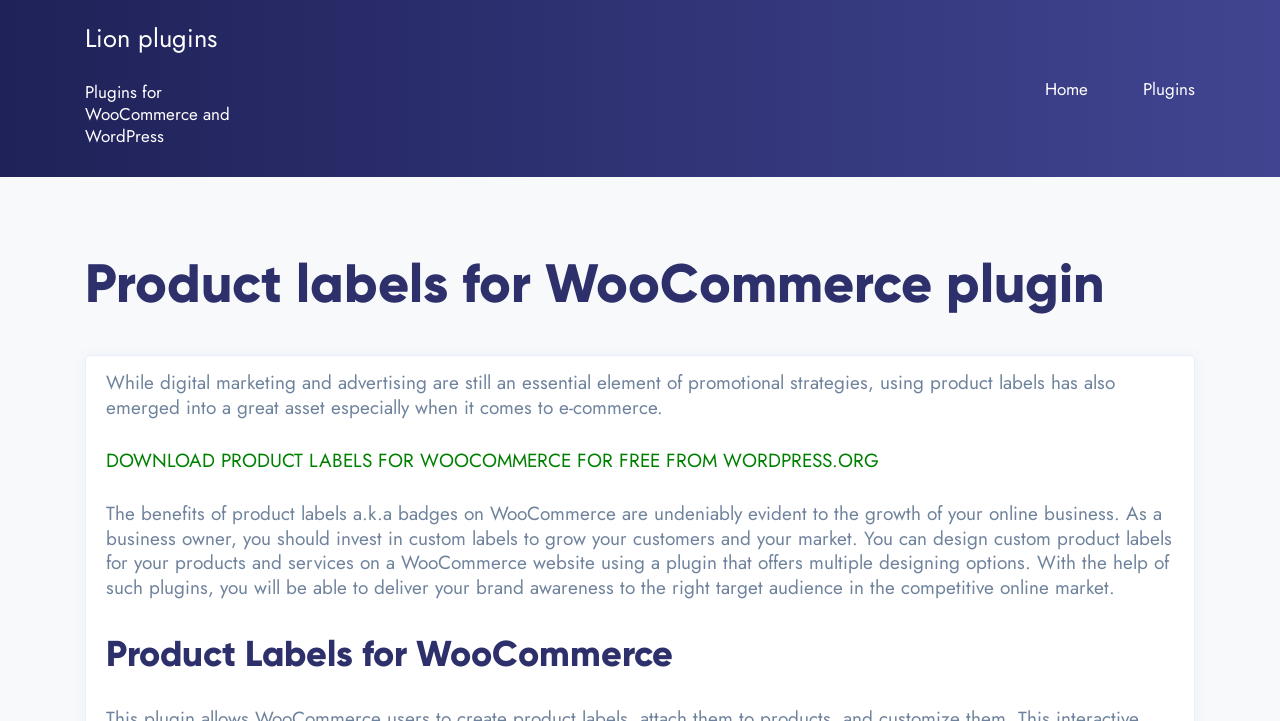Please find the main title text of this webpage.

Product labels for WooCommerce plugin